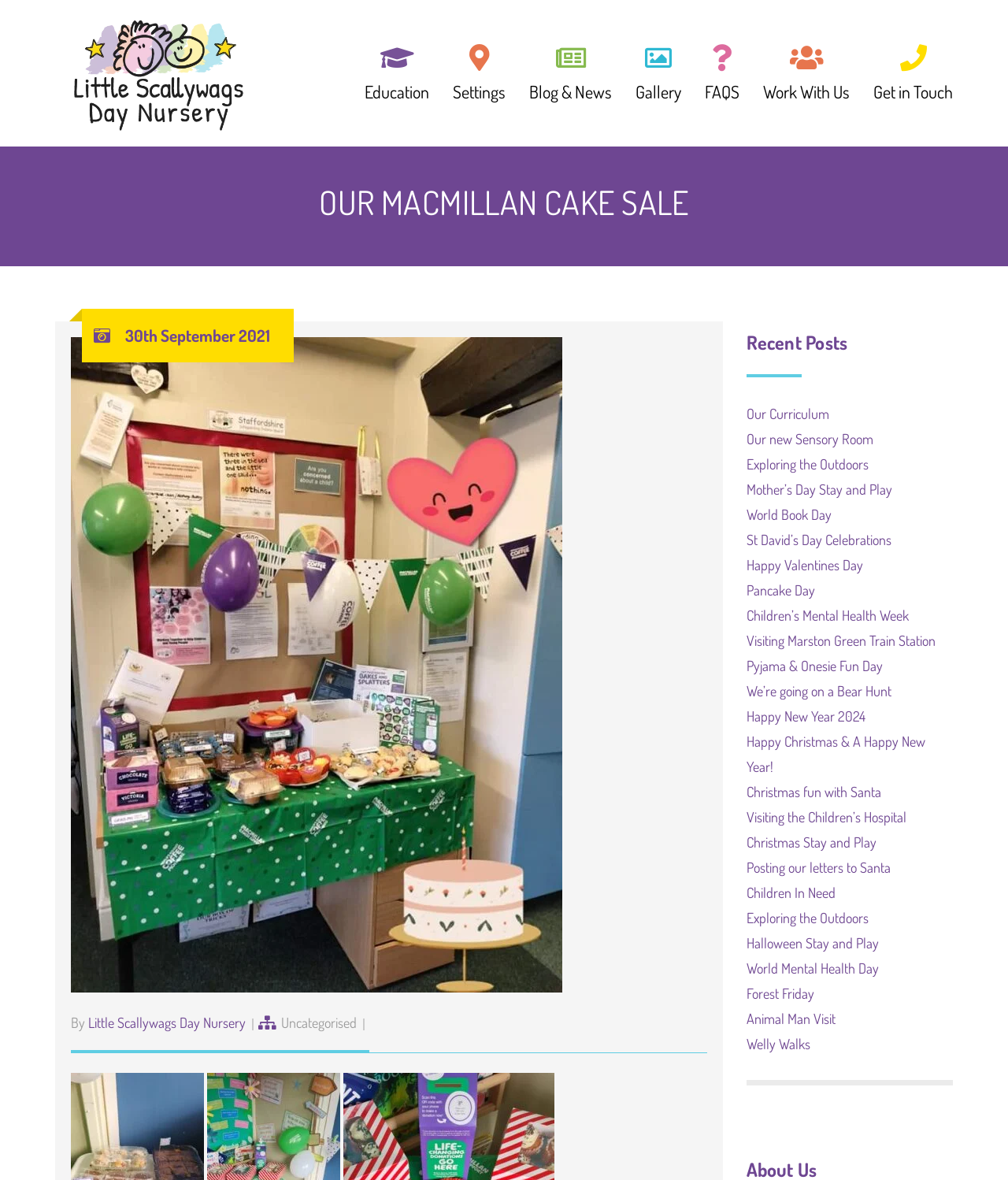Identify the bounding box coordinates of the element to click to follow this instruction: 'Get in touch with Little Scallywags Day Nursery'. Ensure the coordinates are four float values between 0 and 1, provided as [left, top, right, bottom].

[0.855, 0.049, 0.945, 0.069]